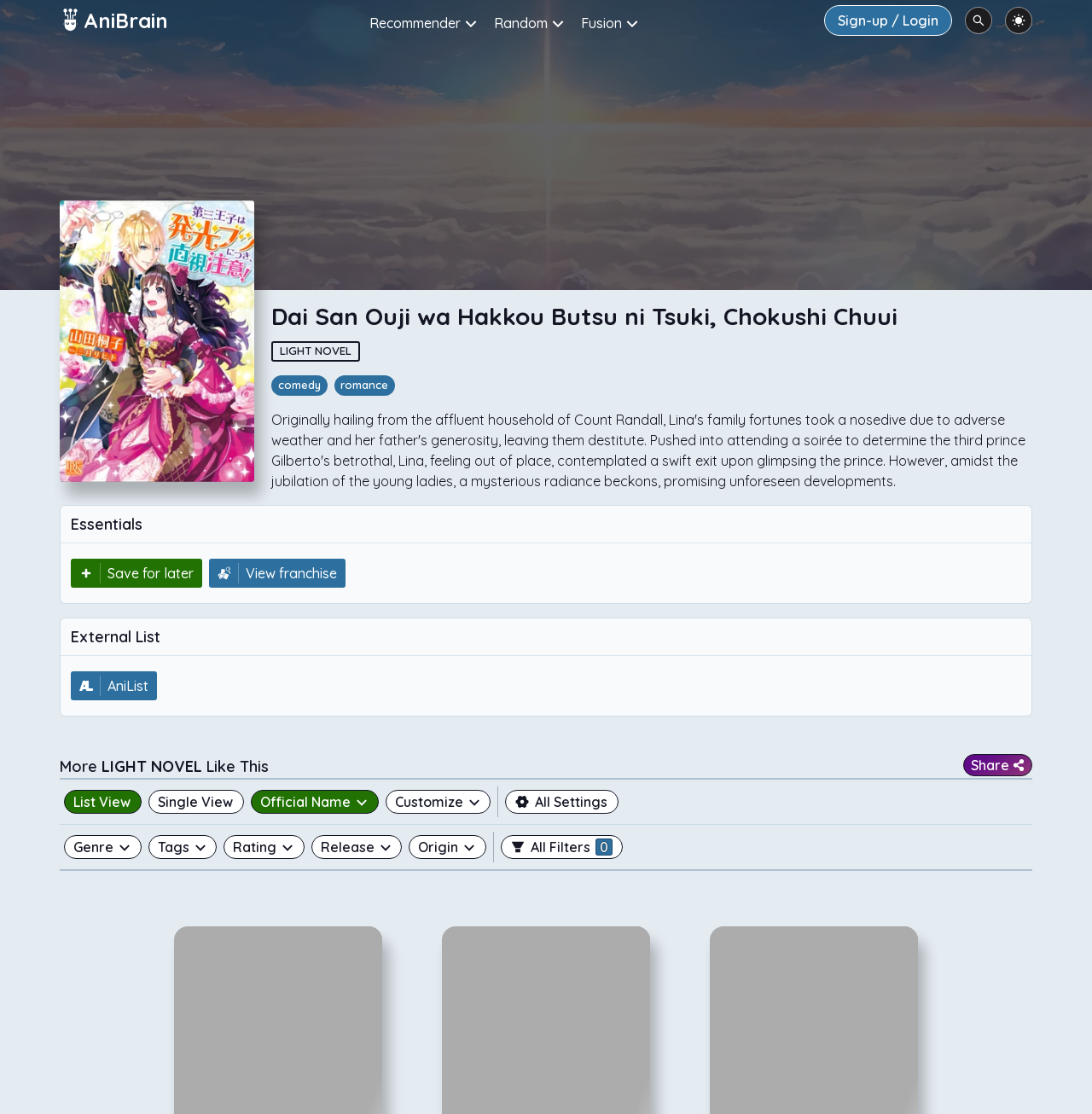What is the name of the light novel?
Refer to the image and give a detailed response to the question.

The name of the light novel can be found in the heading element with the text 'Dai San Ouji wa Hakkou Butsu ni Tsuki, Chokushi Chuui' which is located at the top of the webpage.